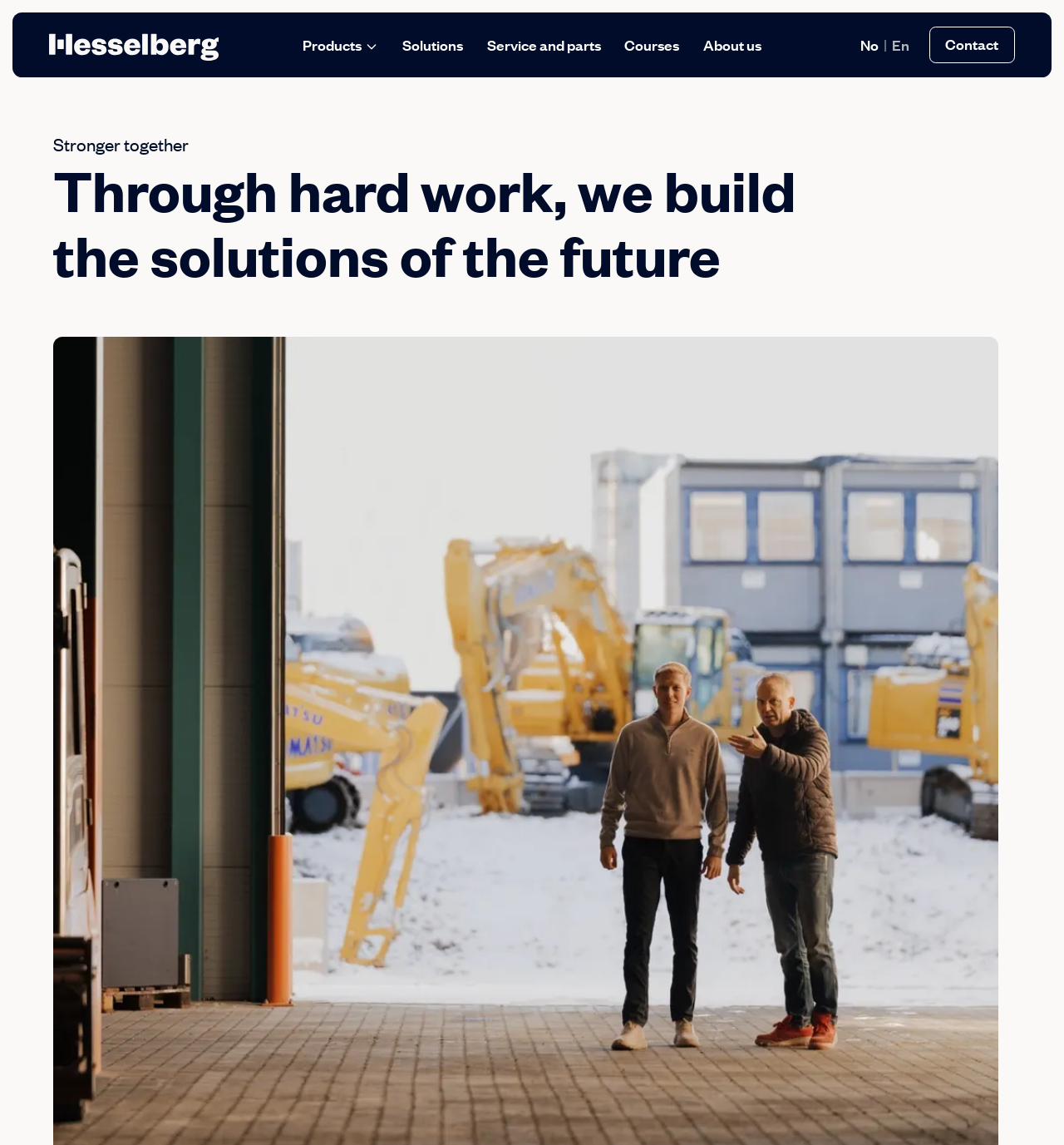Find the bounding box coordinates for the HTML element specified by: "Solutions".

[0.378, 0.03, 0.435, 0.048]